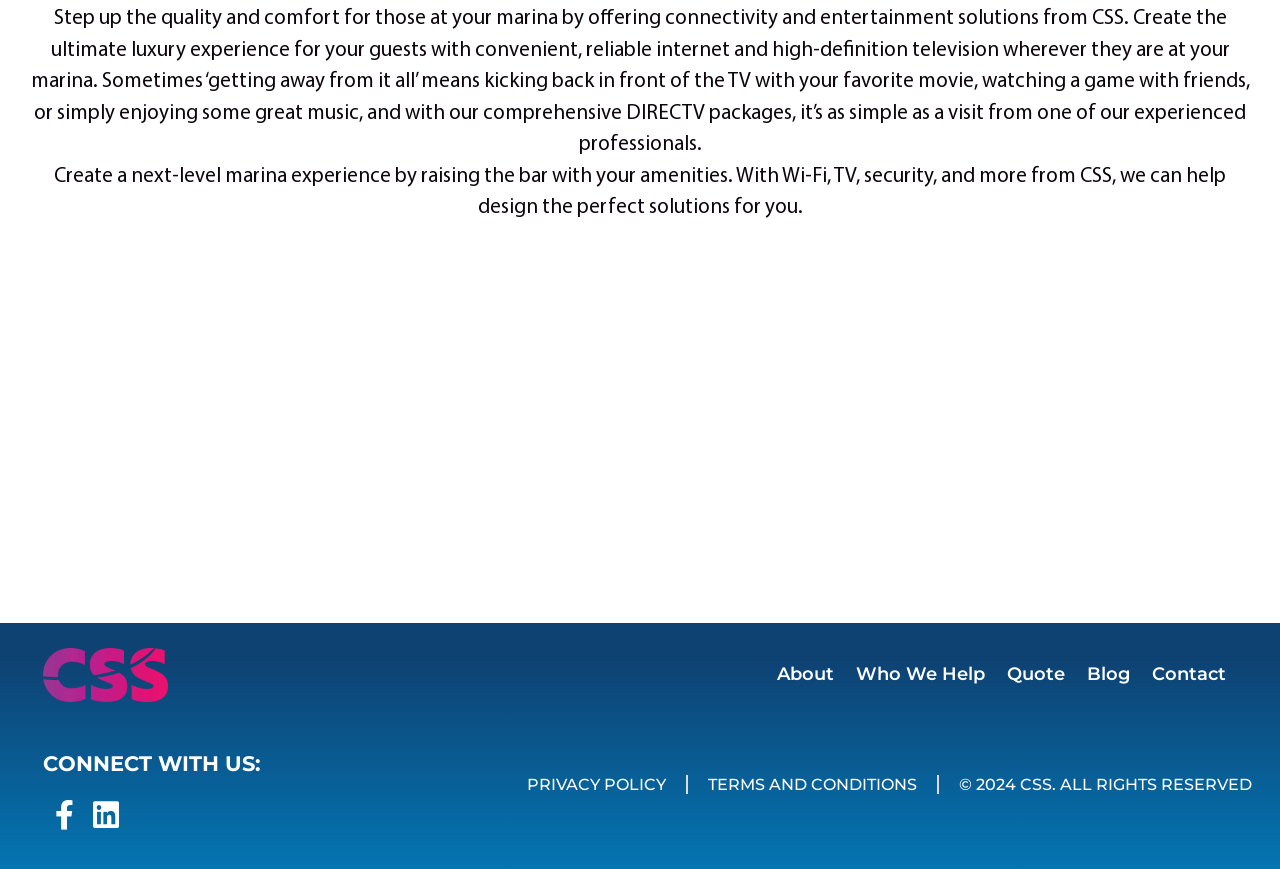Indicate the bounding box coordinates of the element that must be clicked to execute the instruction: "Click the About link". The coordinates should be given as four float numbers between 0 and 1, i.e., [left, top, right, bottom].

[0.598, 0.744, 0.66, 0.809]